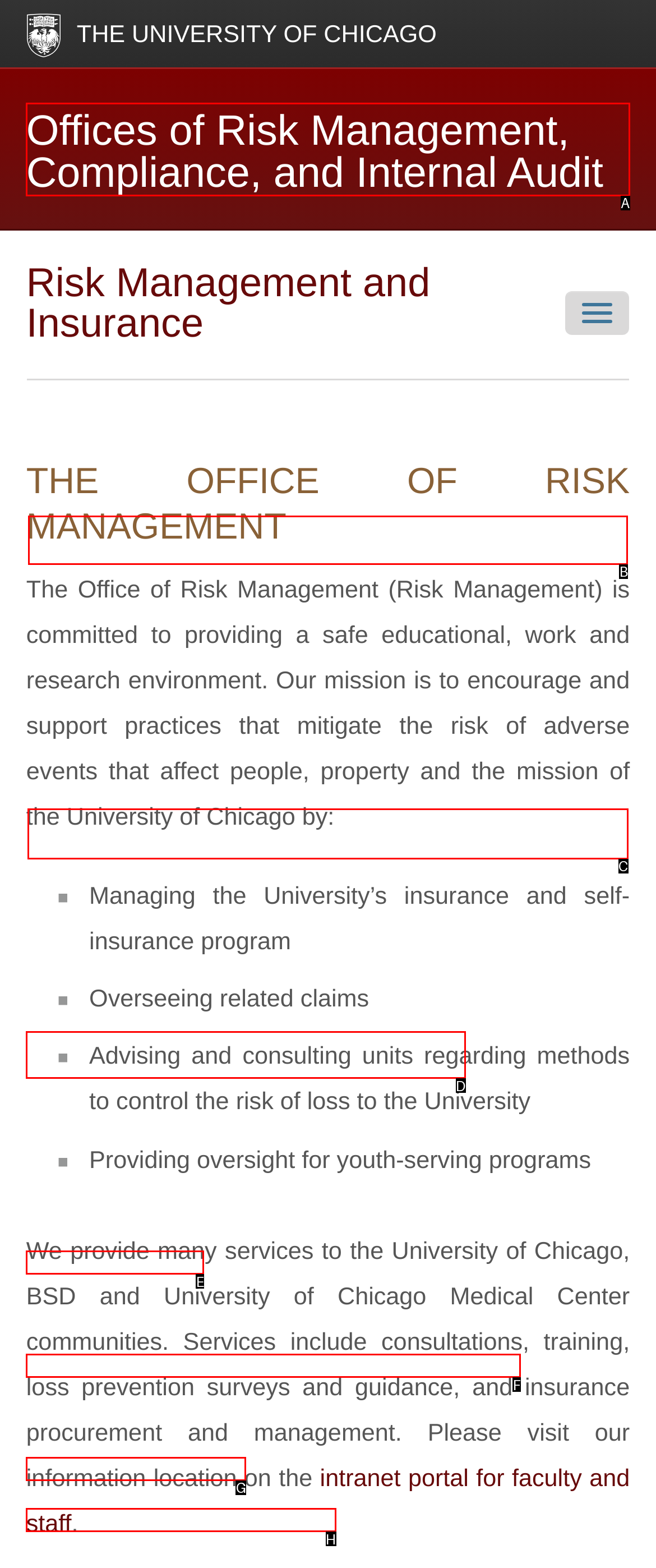Identify the HTML element to select in order to accomplish the following task: Visit the 'Insurance Programs' page
Reply with the letter of the chosen option from the given choices directly.

B